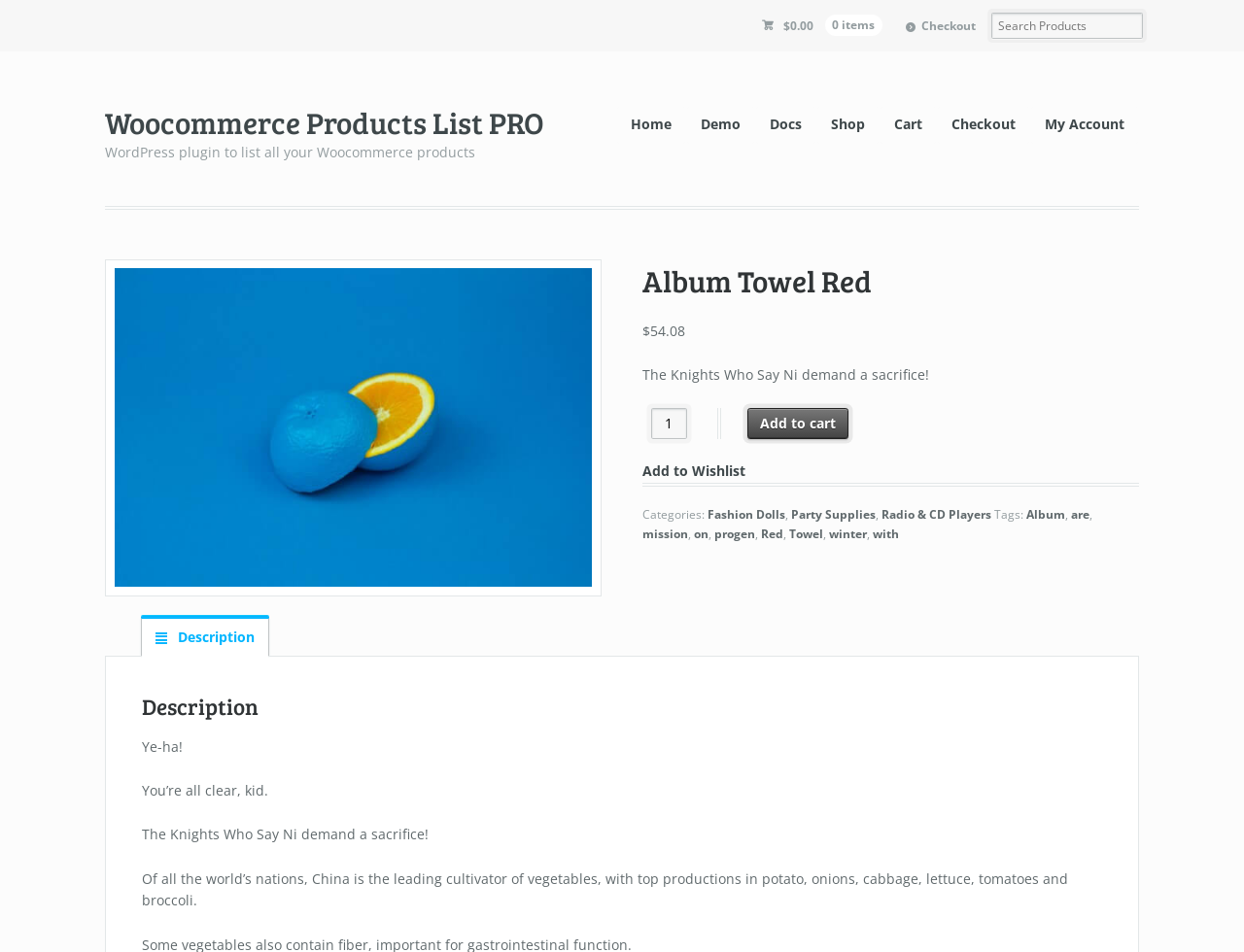Look at the image and answer the question in detail:
What is the product category of Album Towel Red?

I found the product categories by looking at the links below the StaticText element with the text 'Categories:' which are 'Fashion Dolls', 'Party Supplies', and 'Radio & CD Players'.